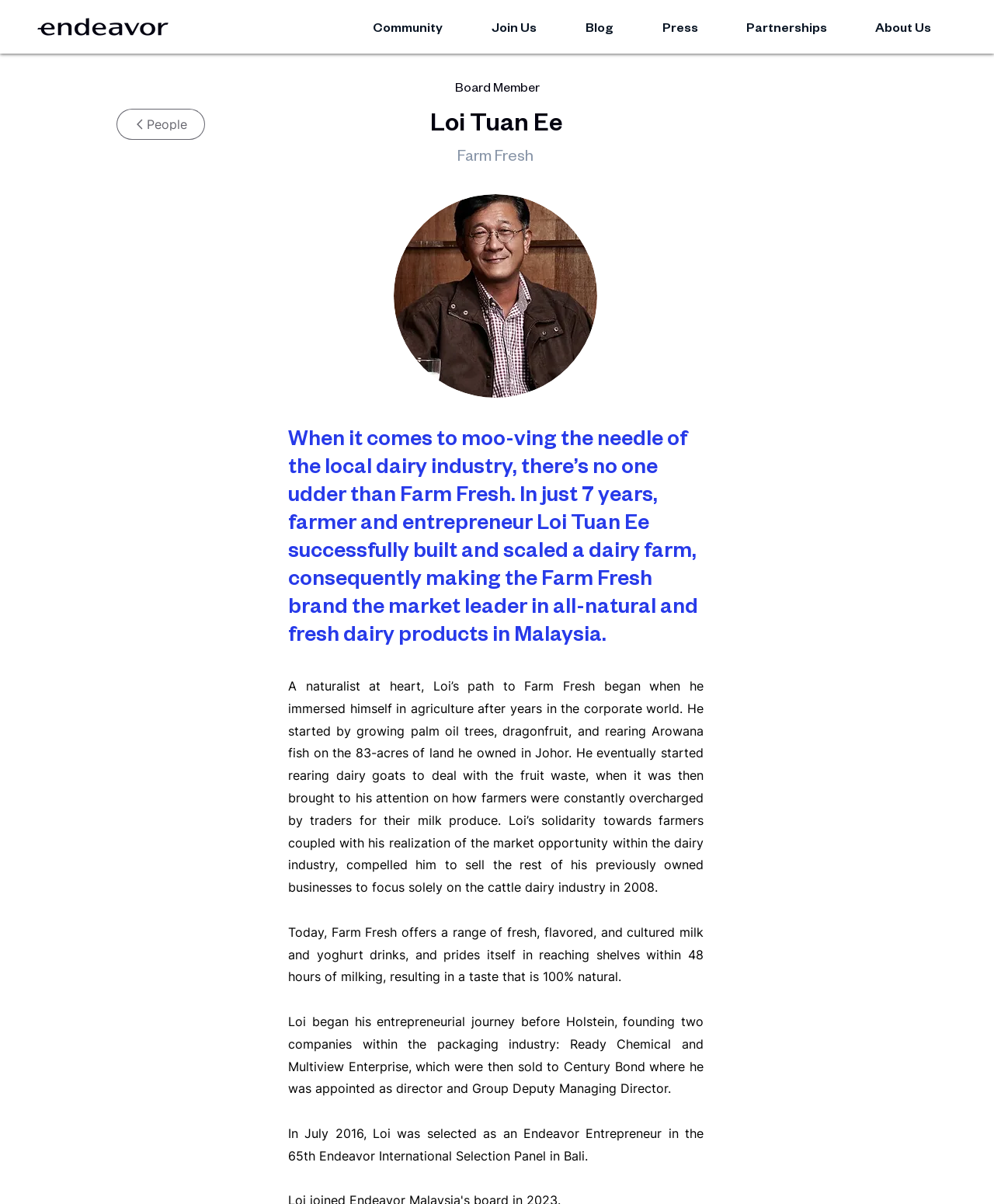Please find the bounding box for the UI component described as follows: "Join Us".

[0.483, 0.017, 0.577, 0.032]